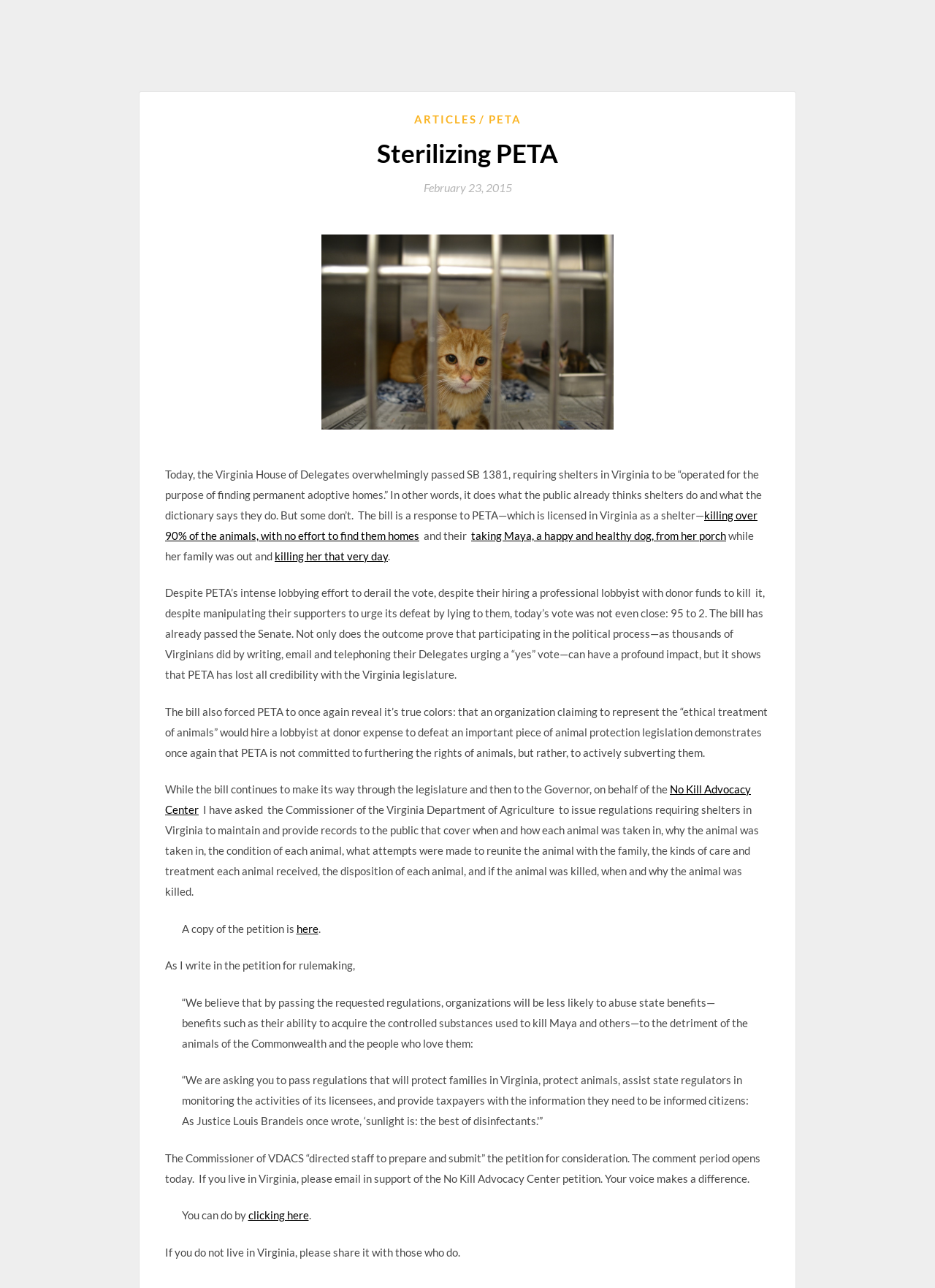Indicate the bounding box coordinates of the clickable region to achieve the following instruction: "Click the link to sign the petition."

[0.265, 0.938, 0.33, 0.948]